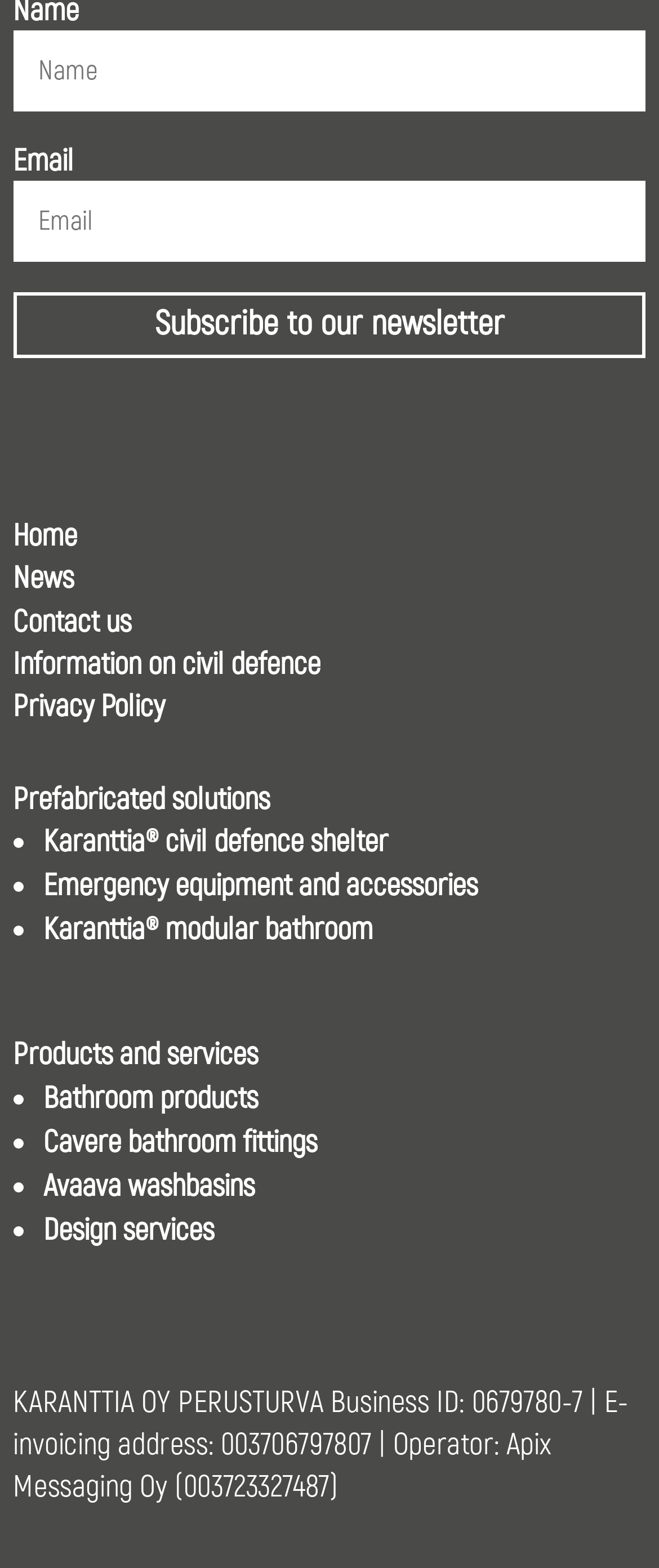Find the bounding box coordinates for the HTML element described as: "Design services". The coordinates should consist of four float values between 0 and 1, i.e., [left, top, right, bottom].

[0.066, 0.772, 0.325, 0.797]